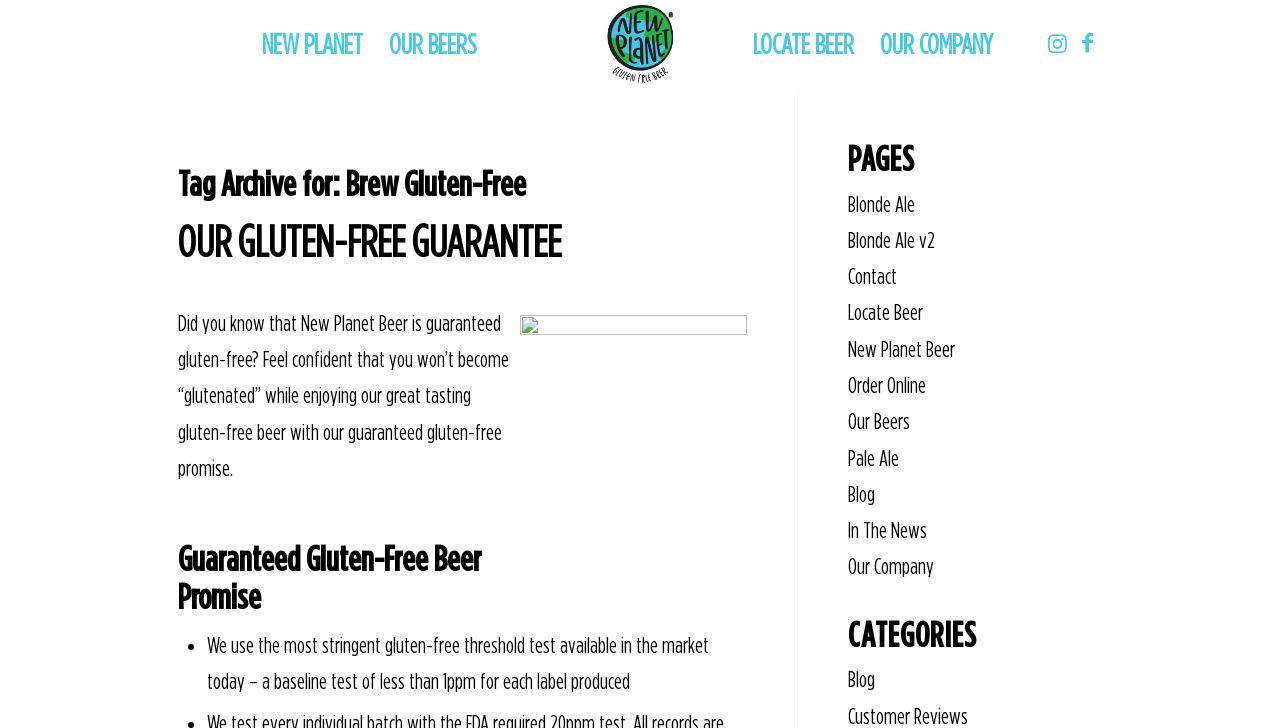Determine the bounding box for the described UI element: "Our Company".

[0.677, 0.0, 0.786, 0.121]